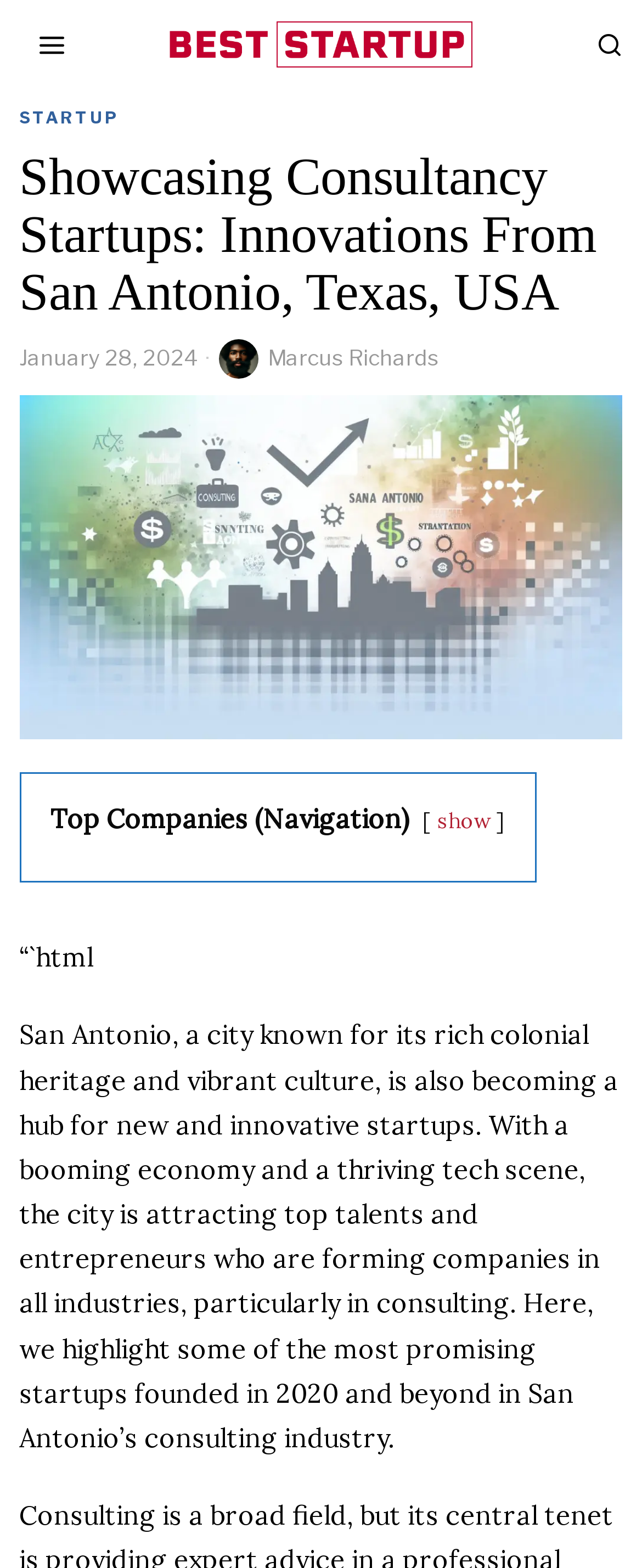Look at the image and give a detailed response to the following question: What is the navigation section title?

The webpage has a navigation section with the title 'Top Companies (Navigation)', which is indicated by the StaticText element with the text 'Top Companies (Navigation)'.